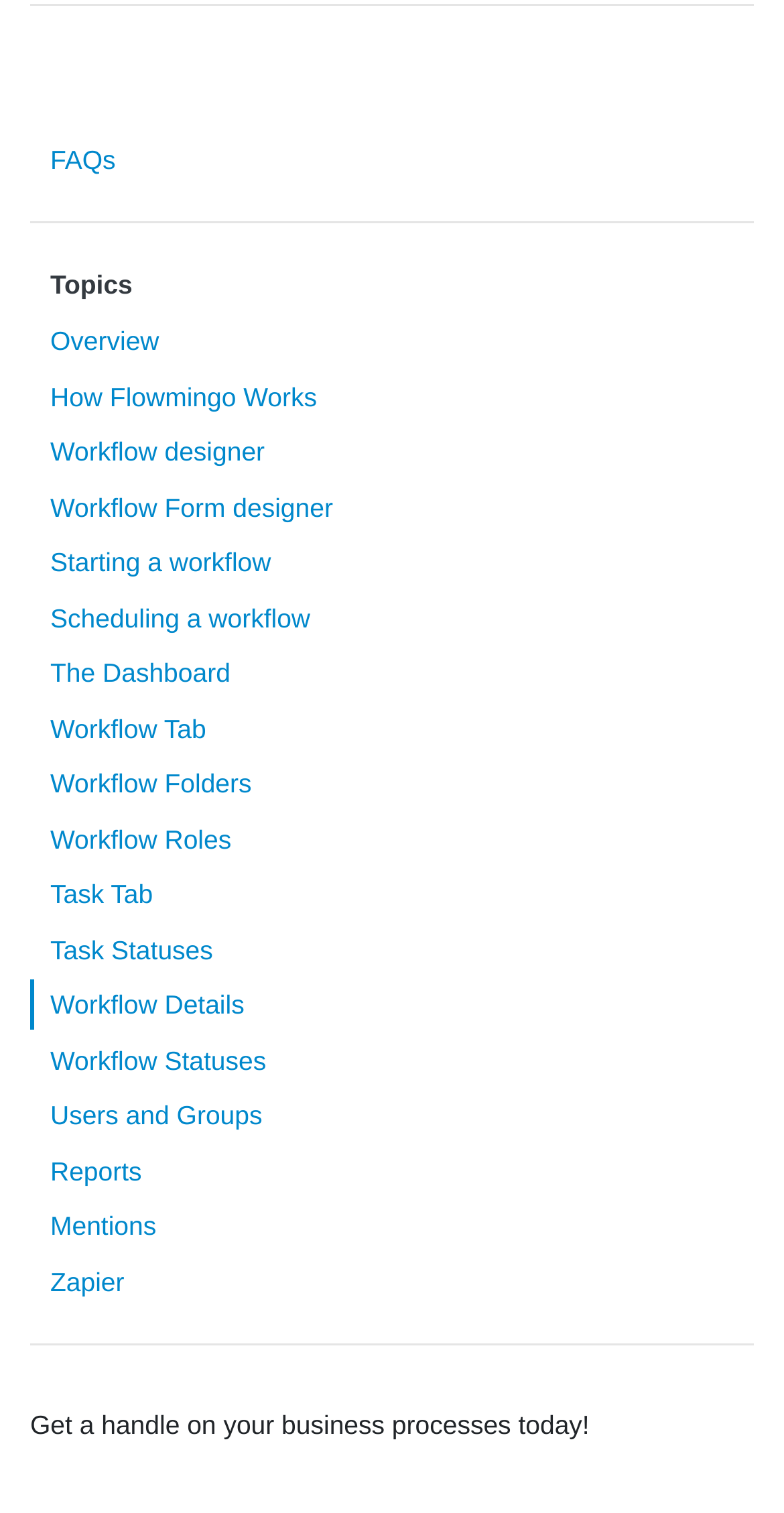Predict the bounding box of the UI element based on the description: "Reports". The coordinates should be four float numbers between 0 and 1, formatted as [left, top, right, bottom].

[0.038, 0.757, 0.181, 0.791]